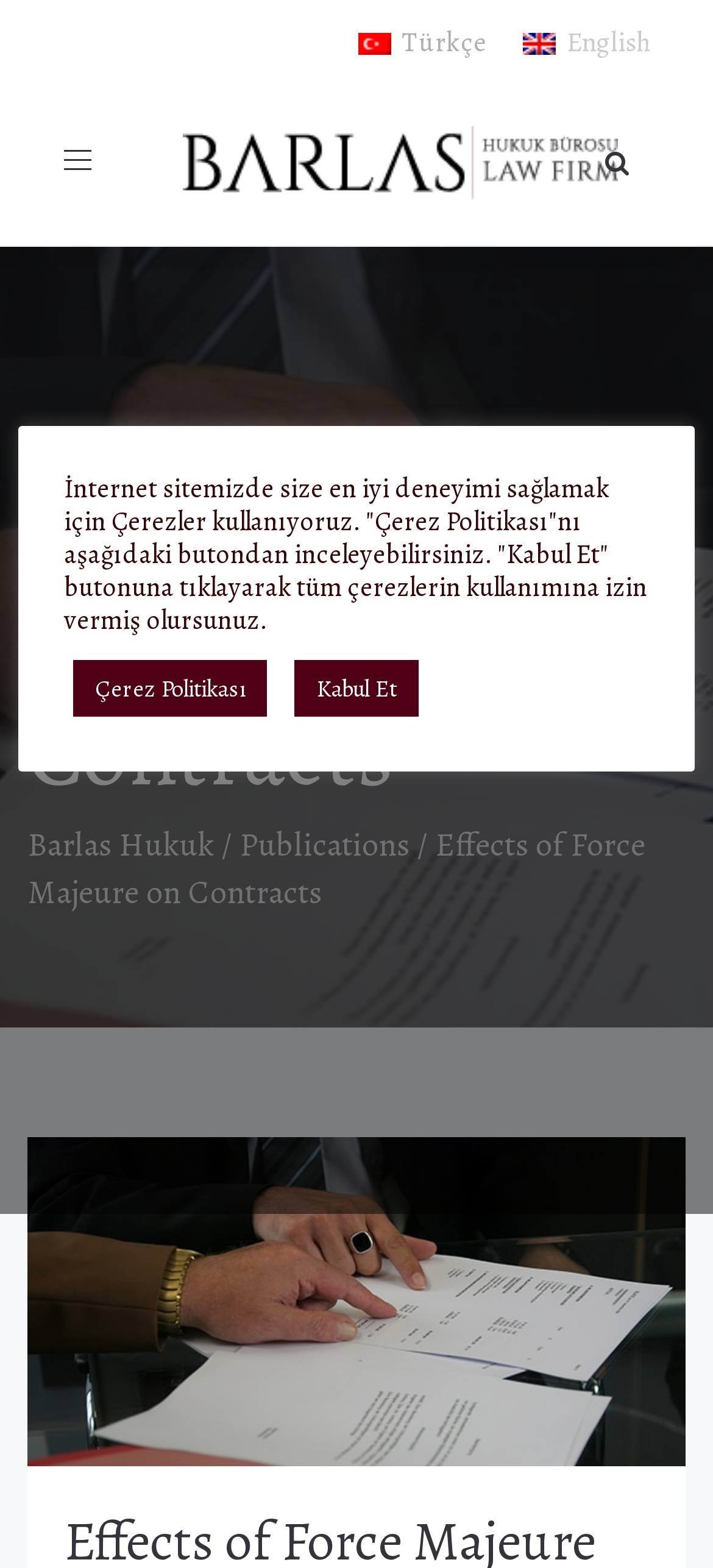Highlight the bounding box coordinates of the region I should click on to meet the following instruction: "Visit Barlas Hukuk Bürosu homepage".

[0.256, 0.051, 0.867, 0.156]